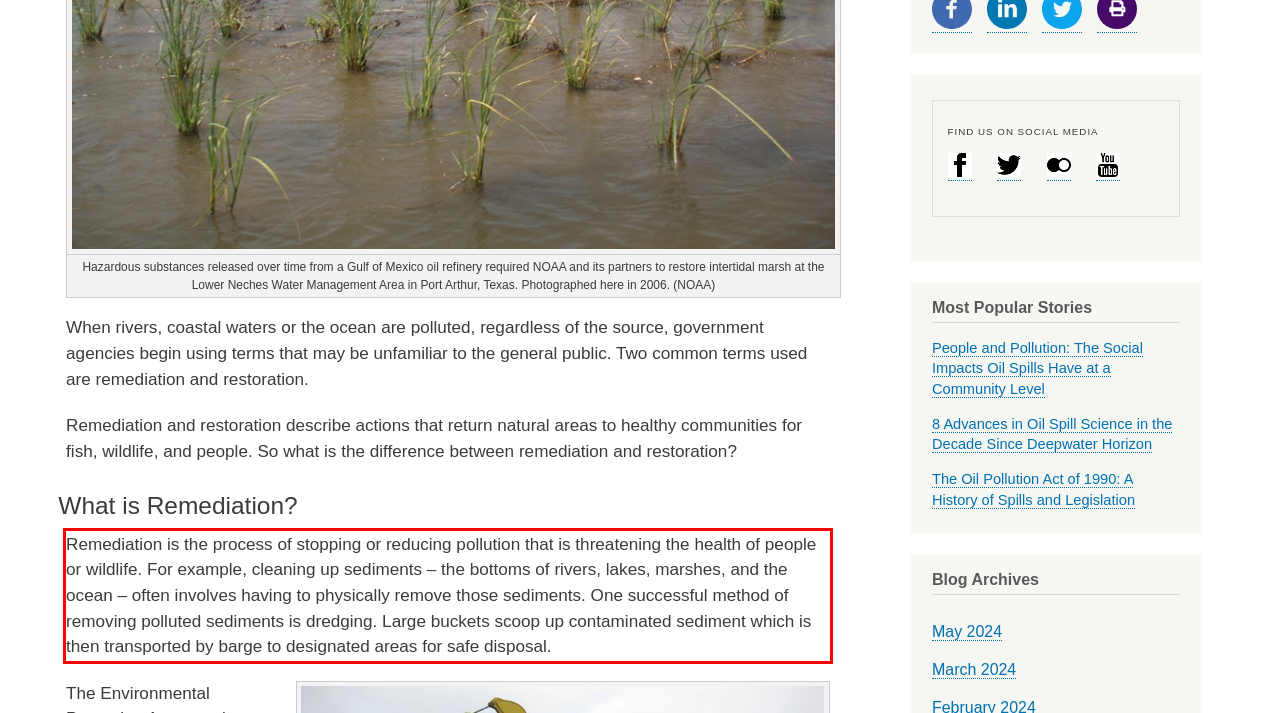Examine the screenshot of the webpage, locate the red bounding box, and perform OCR to extract the text contained within it.

Remediation is the process of stopping or reducing pollution that is threatening the health of people or wildlife. For example, cleaning up sediments – the bottoms of rivers, lakes, marshes, and the ocean – often involves having to physically remove those sediments. One successful method of removing polluted sediments is dredging. Large buckets scoop up contaminated sediment which is then transported by barge to designated areas for safe disposal.